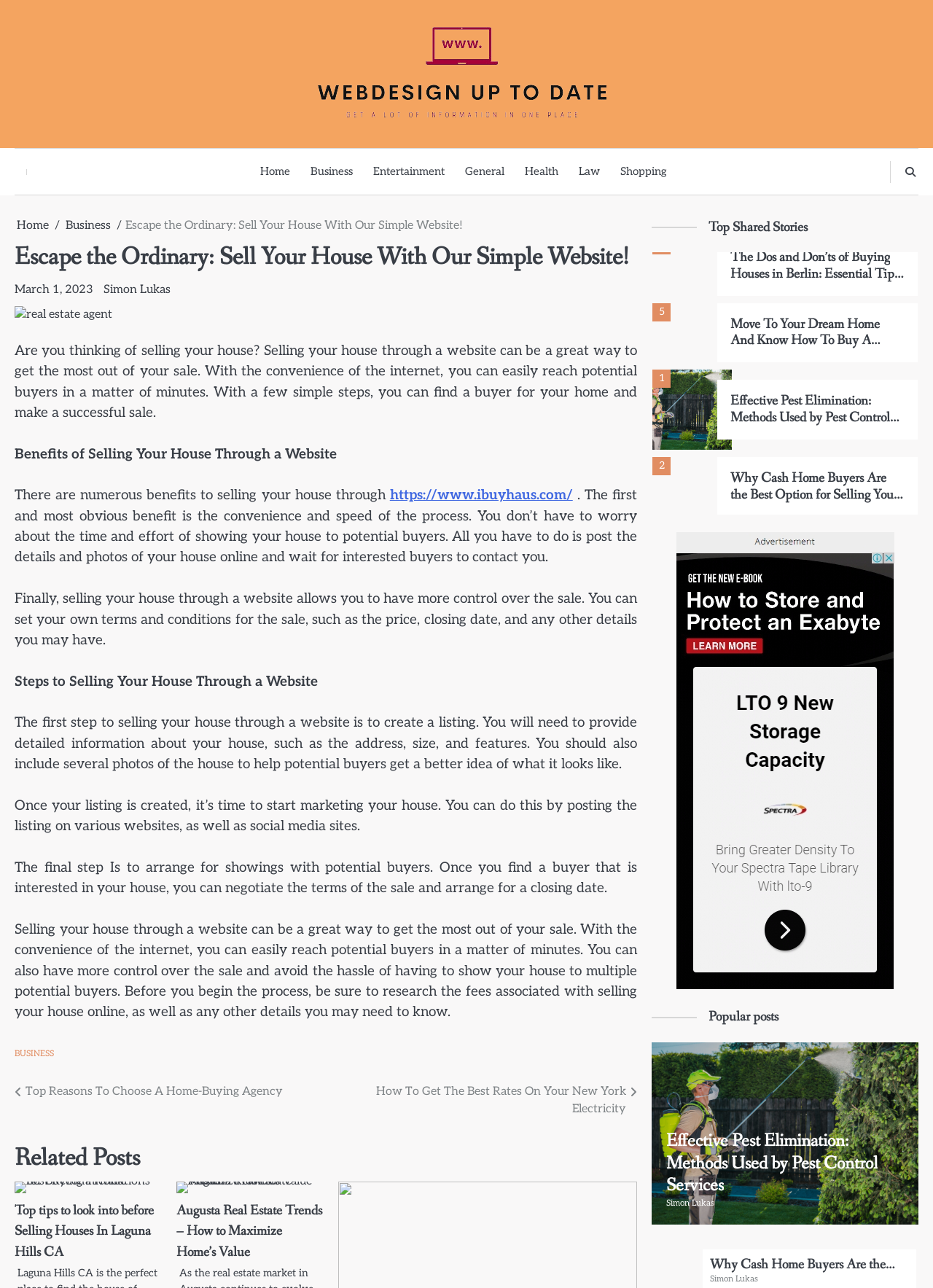Provide your answer in a single word or phrase: 
What is the first step in selling a house through a website?

Create a listing